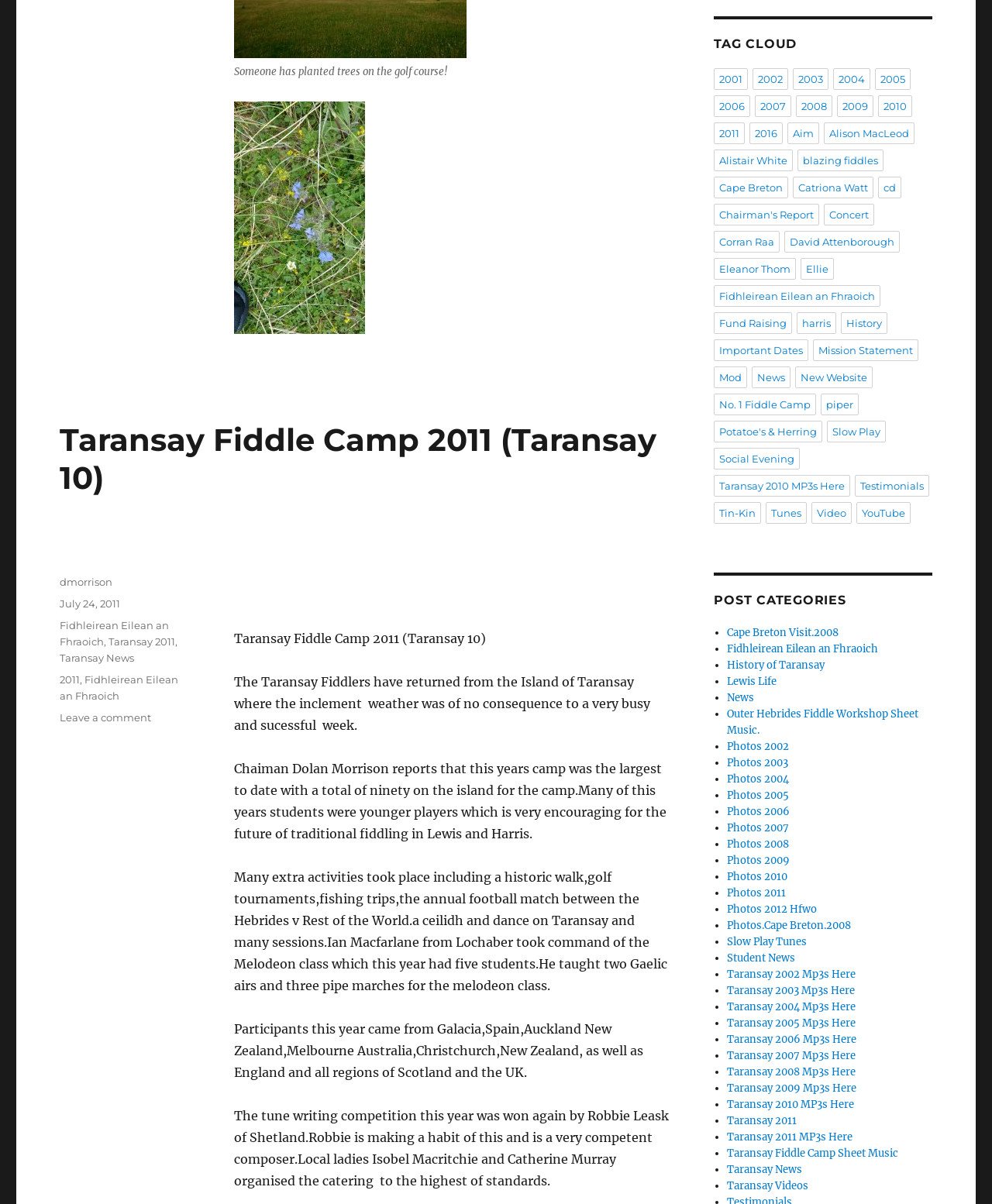What is the name of the fiddle camp mentioned in the article?
Look at the screenshot and provide an in-depth answer.

I found the answer by reading the heading 'Taransay Fiddle Camp 2011 (Taransay 10)' which is located at the top of the webpage, and it is also mentioned in the text as 'The Taransay Fiddlers have returned from the Island of Taransay where the inclement weather was of no consequence to a very busy and successful week.'